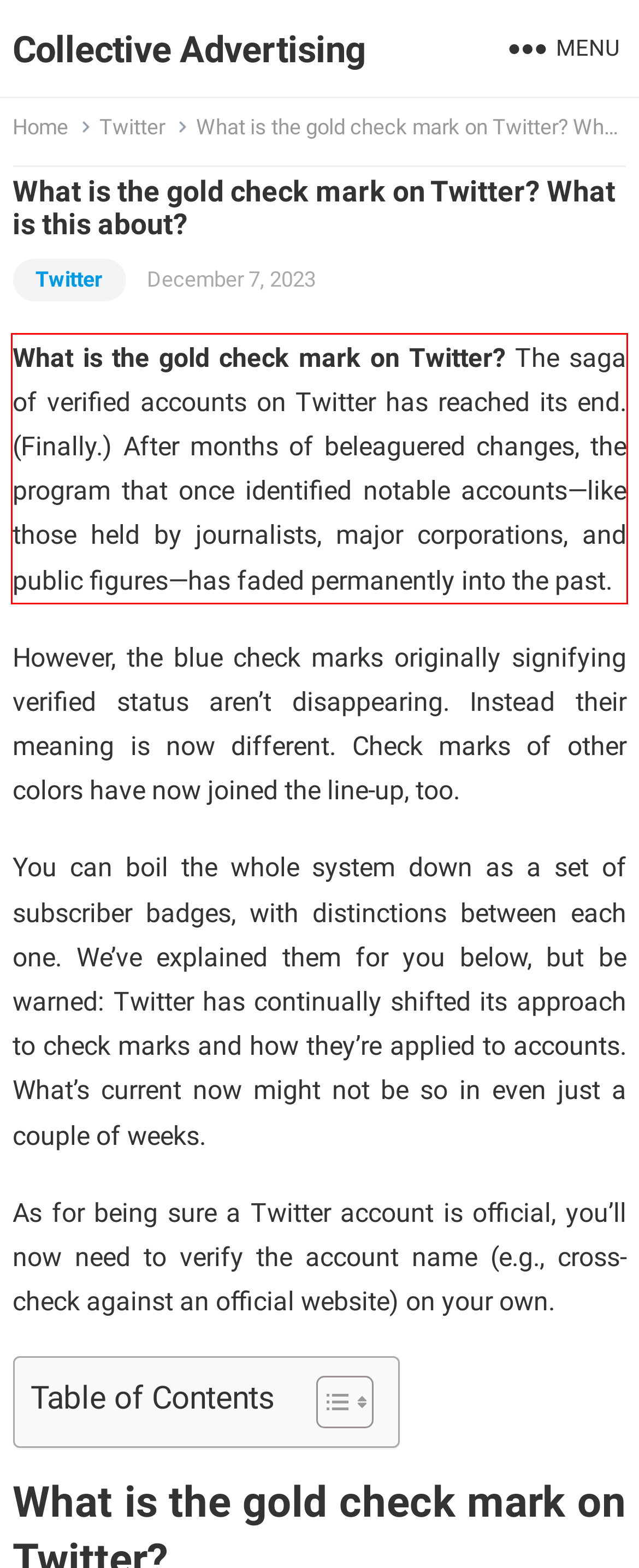Please perform OCR on the text within the red rectangle in the webpage screenshot and return the text content.

What is the gold check mark on Twitter? The saga of verified accounts on Twitter has reached its end. (Finally.) After months of beleaguered changes, the program that once identified notable accounts—like those held by journalists, major corporations, and public figures—has faded permanently into the past.